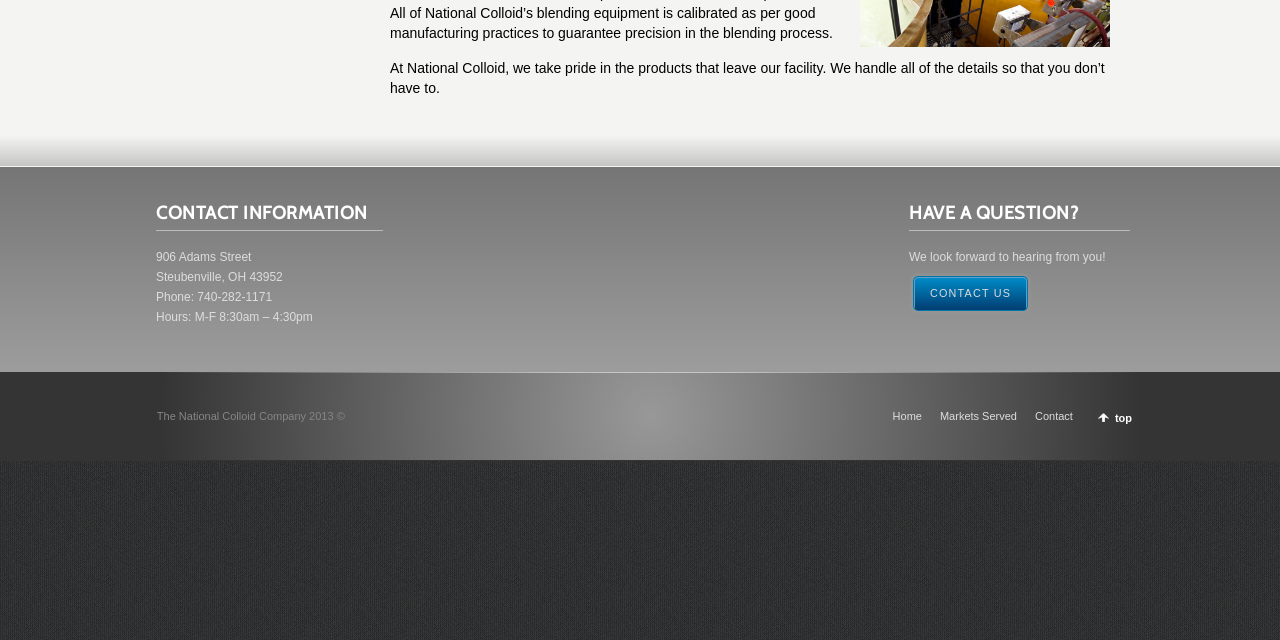Provide the bounding box coordinates in the format (top-left x, top-left y, bottom-right x, bottom-right y). All values are floating point numbers between 0 and 1. Determine the bounding box coordinate of the UI element described as: top

[0.858, 0.633, 0.884, 0.669]